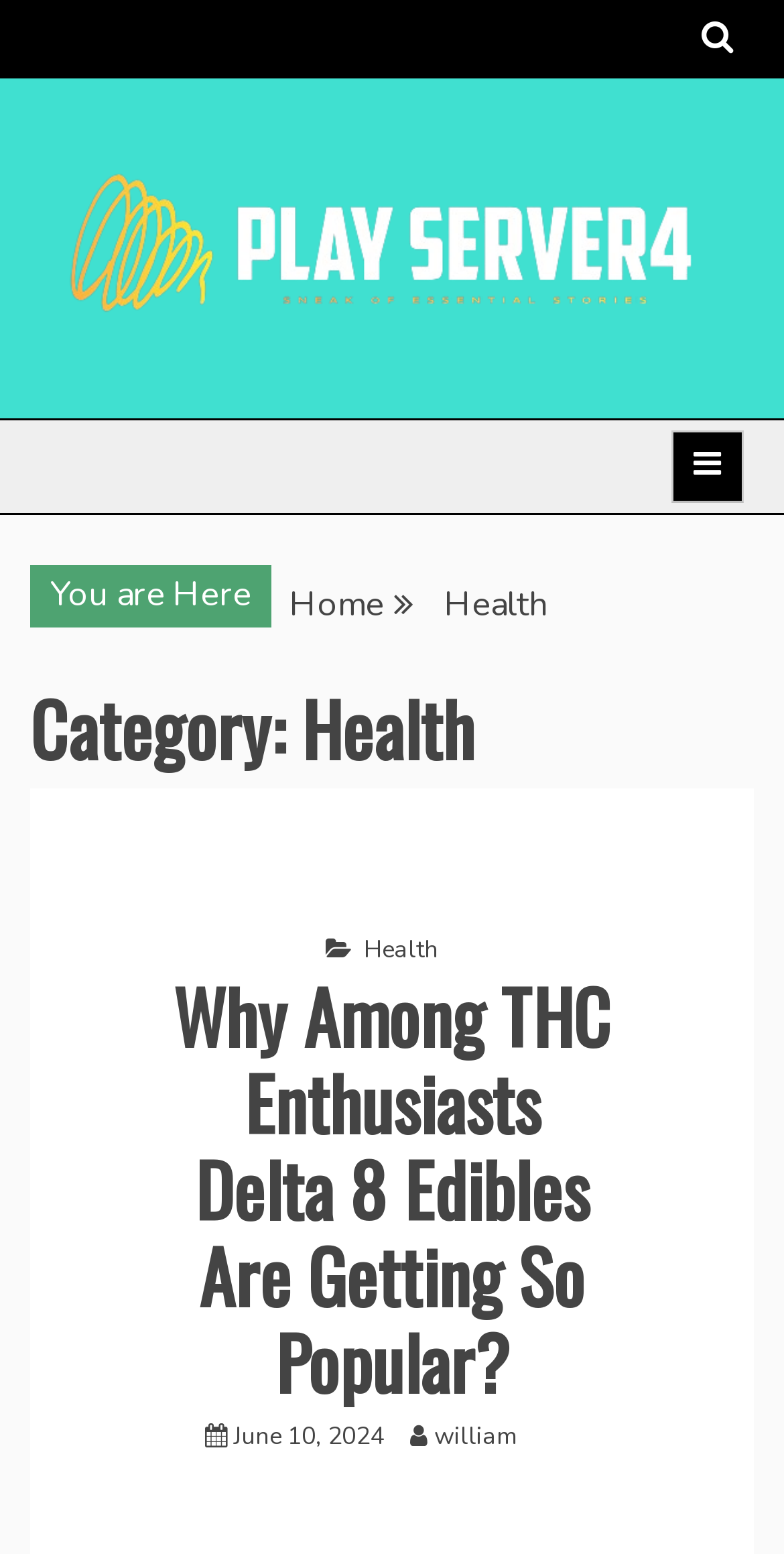Respond with a single word or phrase:
What is the category of the current webpage?

Health